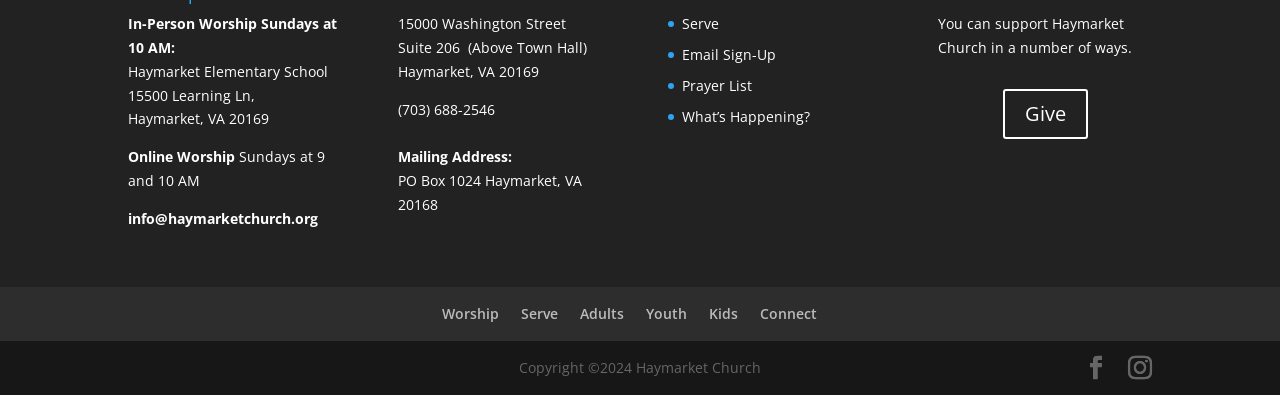Identify the bounding box coordinates of the clickable region to carry out the given instruction: "Search for something".

None